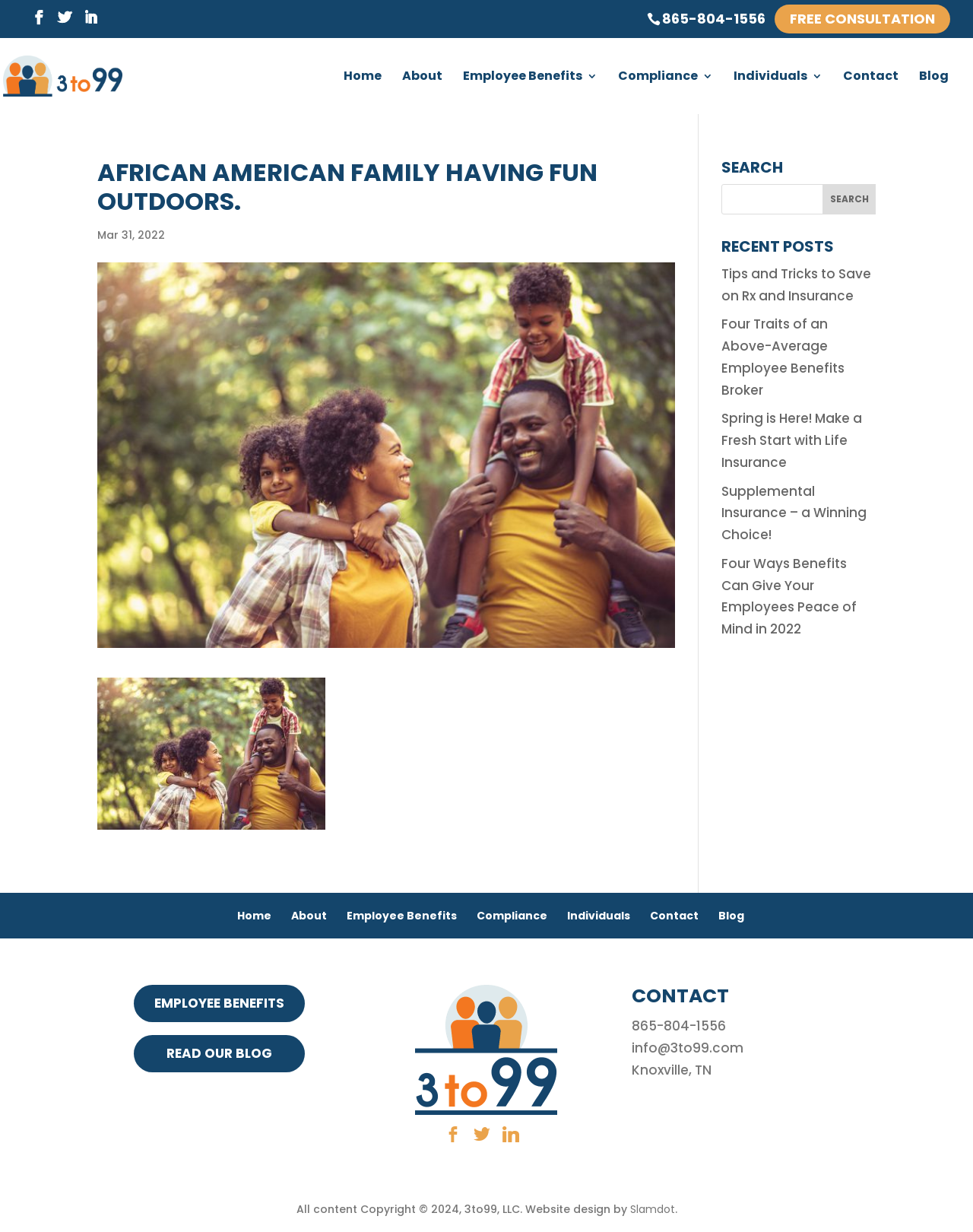Determine the bounding box coordinates of the UI element described below. Use the format (top-left x, top-left y, bottom-right x, bottom-right y) with floating point numbers between 0 and 1: Read Our Blog

[0.137, 0.84, 0.313, 0.87]